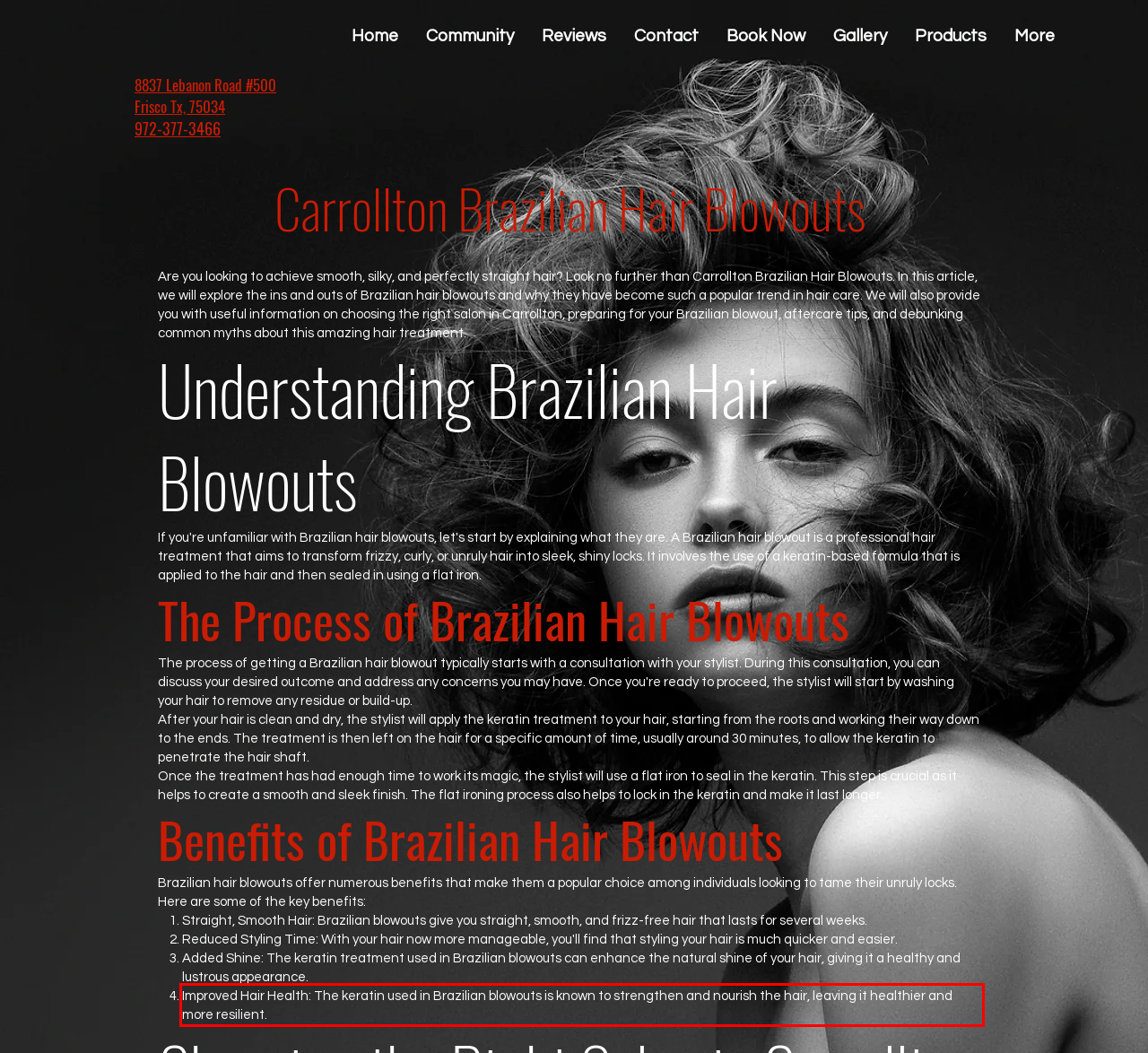Using the provided screenshot of a webpage, recognize and generate the text found within the red rectangle bounding box.

Improved Hair Health: The keratin used in Brazilian blowouts is known to strengthen and nourish the hair, leaving it healthier and more resilient.